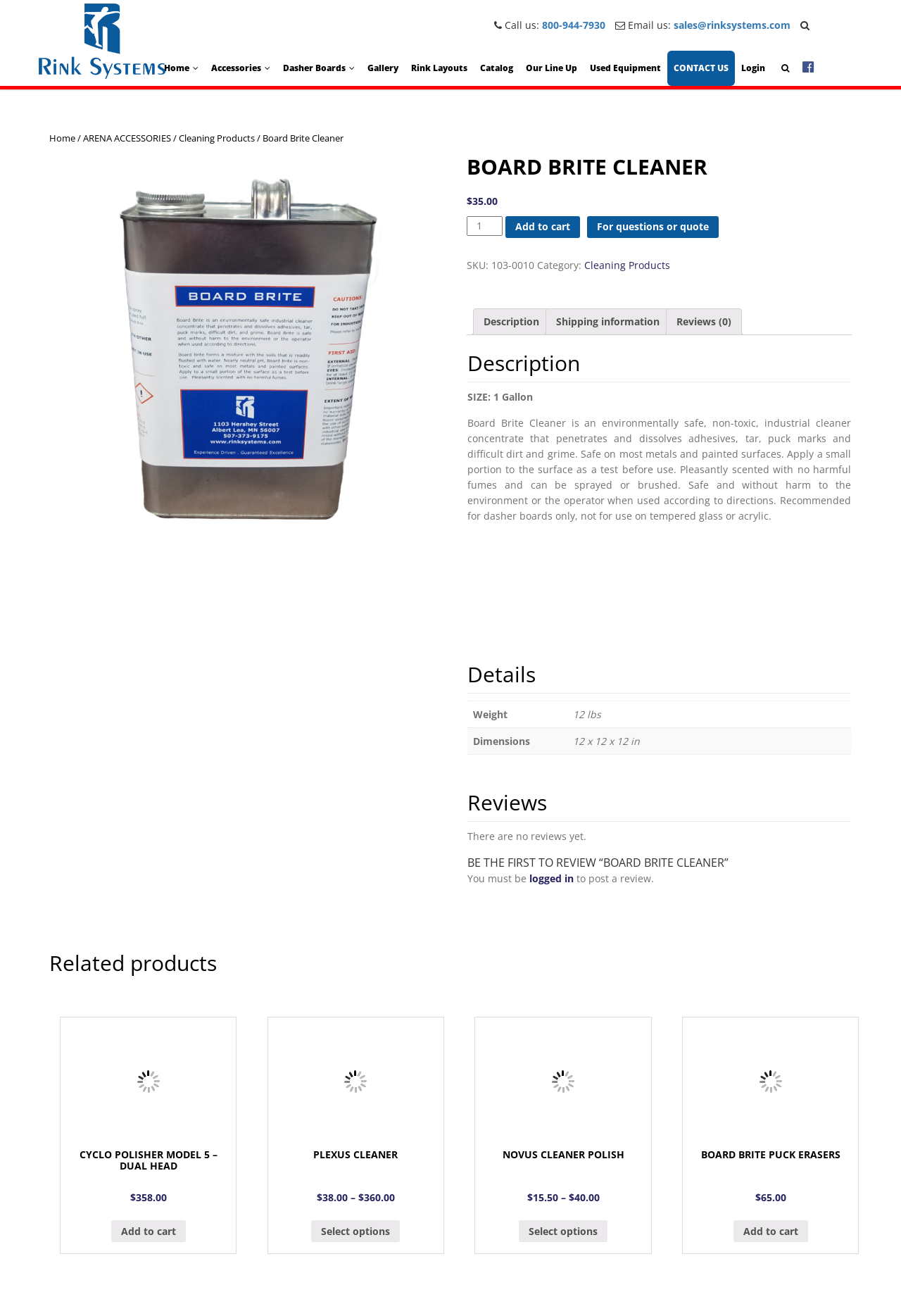What is the name of the related product with a dual head?
Please provide a comprehensive answer based on the contents of the image.

The name of the related product with a dual head can be found on the webpage by looking at the section with the heading 'Related products' and finding the link that says 'Cyclo Polisher Model 5 - Dual Head'.